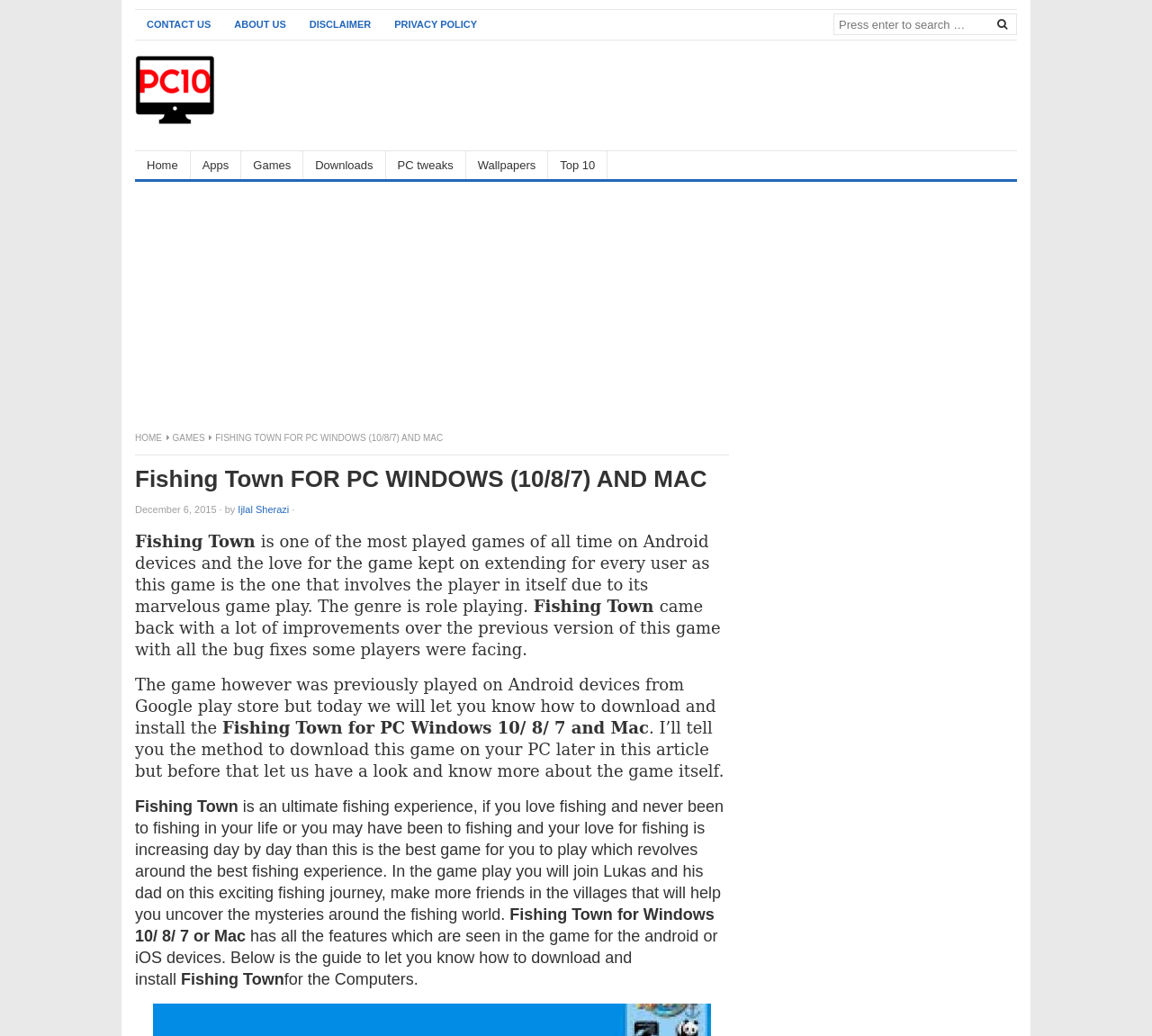Find the bounding box coordinates of the area to click in order to follow the instruction: "Read more about Fishing Town".

[0.117, 0.514, 0.226, 0.532]